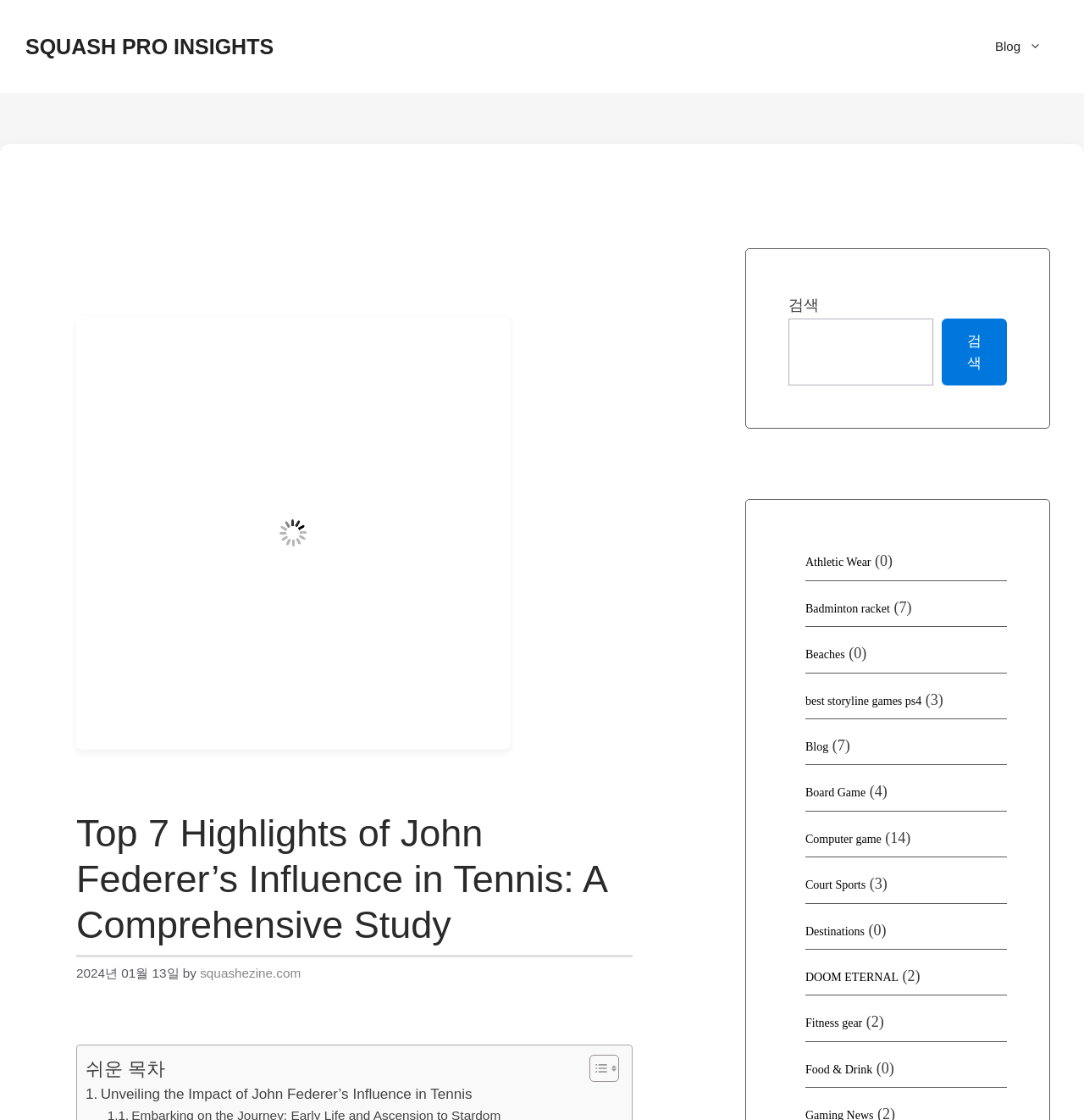Identify the bounding box coordinates of the specific part of the webpage to click to complete this instruction: "Read the blog post 'Top 7 Highlights of John Federer’s Influence in Tennis: A Comprehensive Study'".

[0.07, 0.724, 0.584, 0.855]